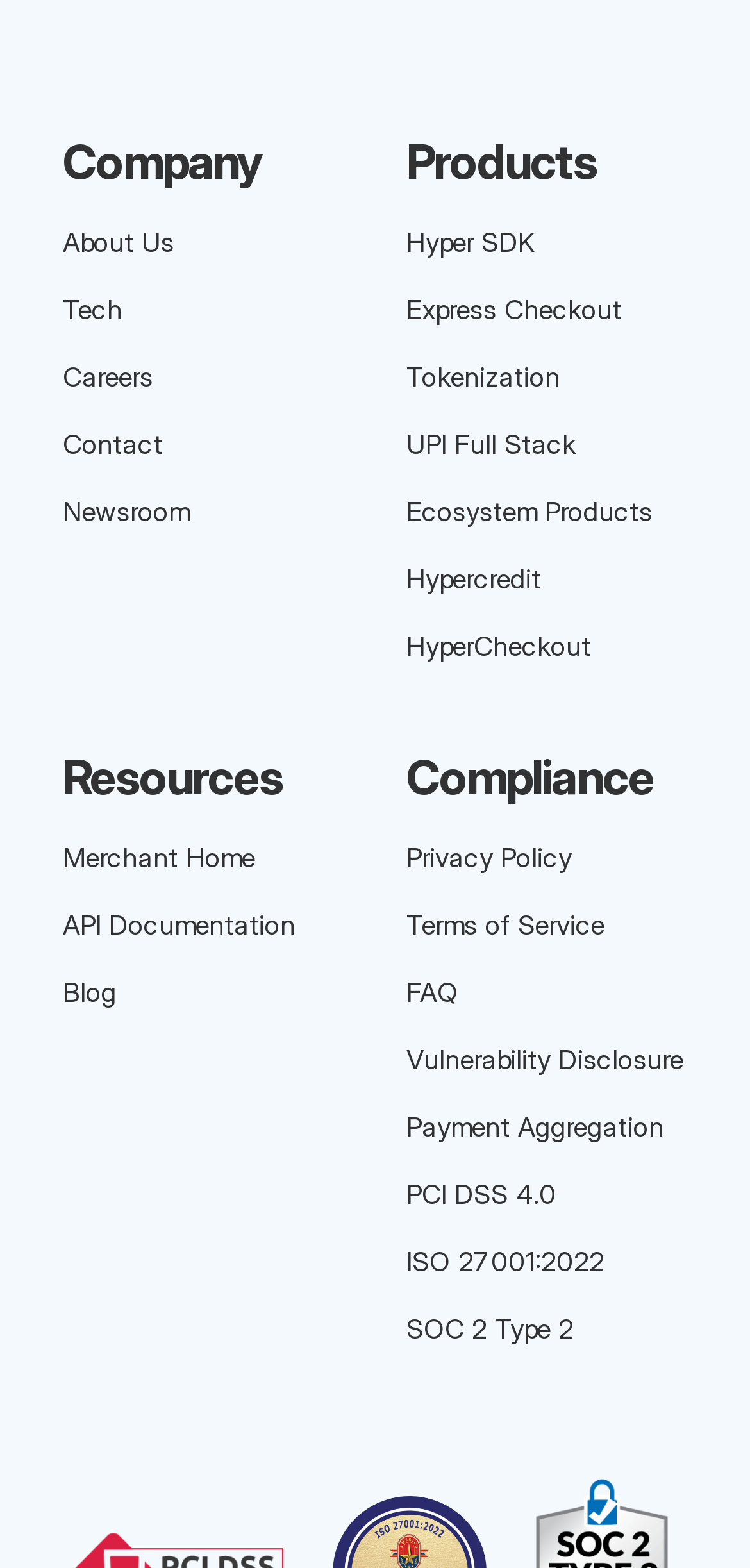Please find the bounding box coordinates of the element that needs to be clicked to perform the following instruction: "View Hyper SDK". The bounding box coordinates should be four float numbers between 0 and 1, represented as [left, top, right, bottom].

[0.542, 0.132, 1.0, 0.175]